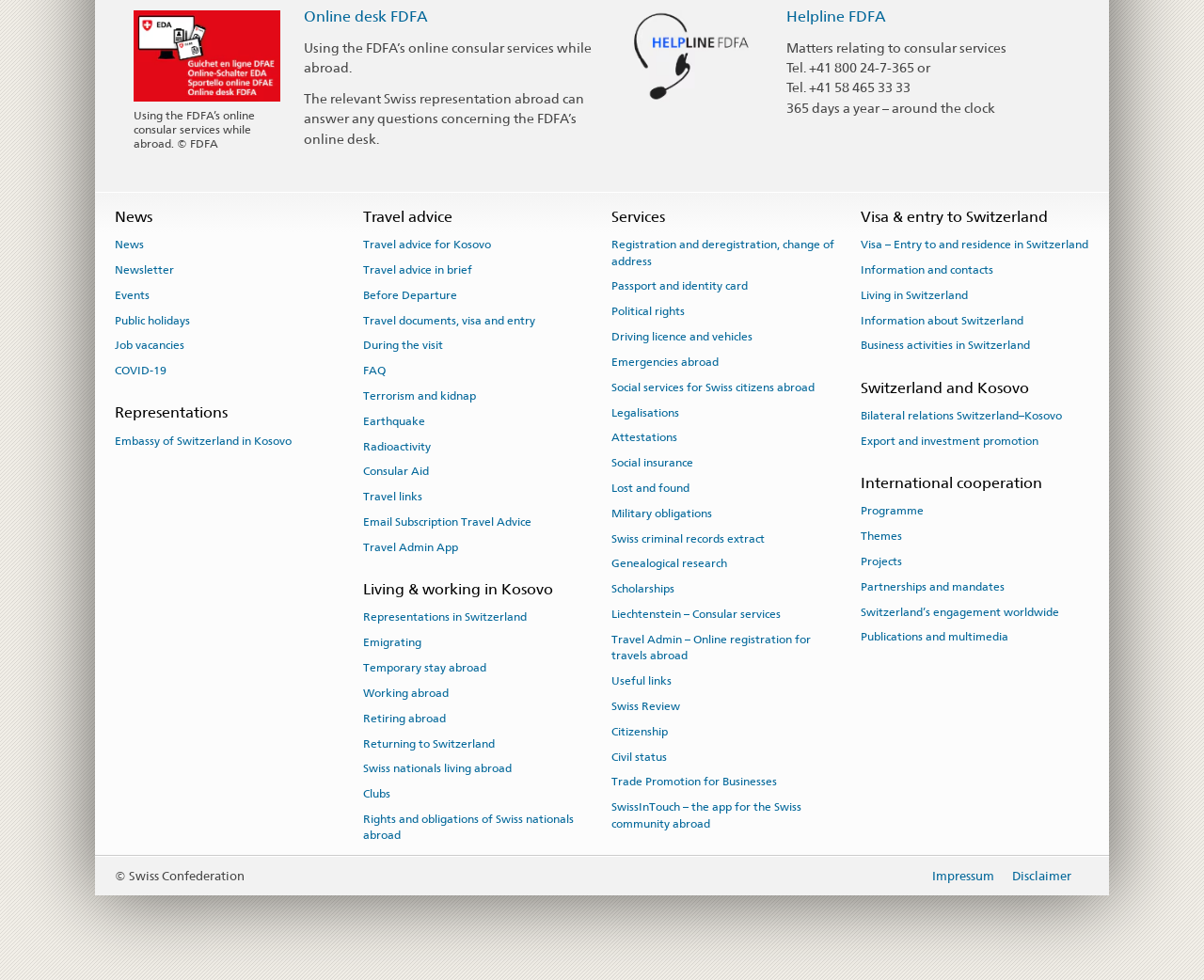Identify the bounding box coordinates of the clickable region required to complete the instruction: "Call the Helpline FDFA". The coordinates should be given as four float numbers within the range of 0 and 1, i.e., [left, top, right, bottom].

[0.653, 0.061, 0.672, 0.077]